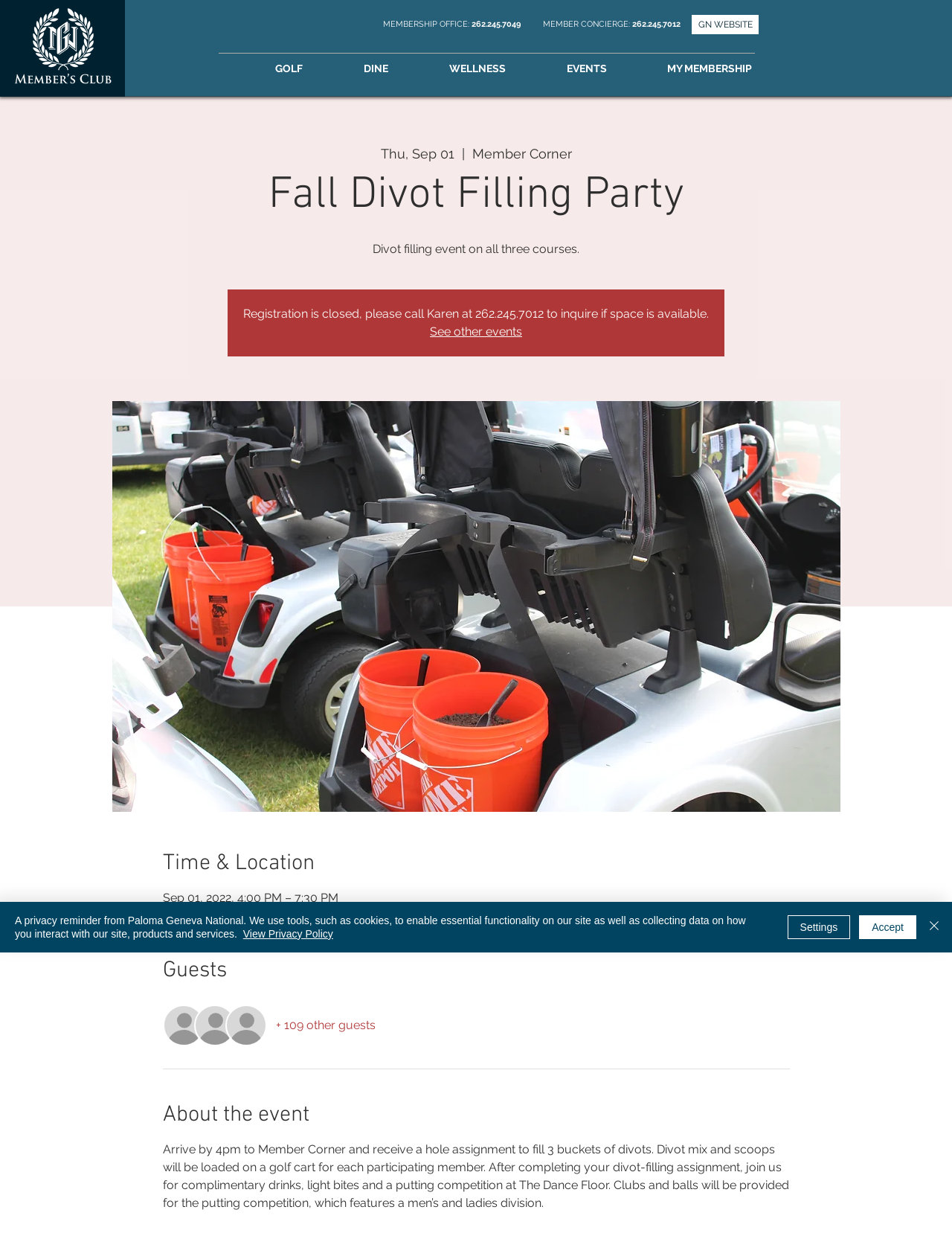Determine the bounding box coordinates of the section I need to click to execute the following instruction: "See other events". Provide the coordinates as four float numbers between 0 and 1, i.e., [left, top, right, bottom].

[0.452, 0.263, 0.548, 0.275]